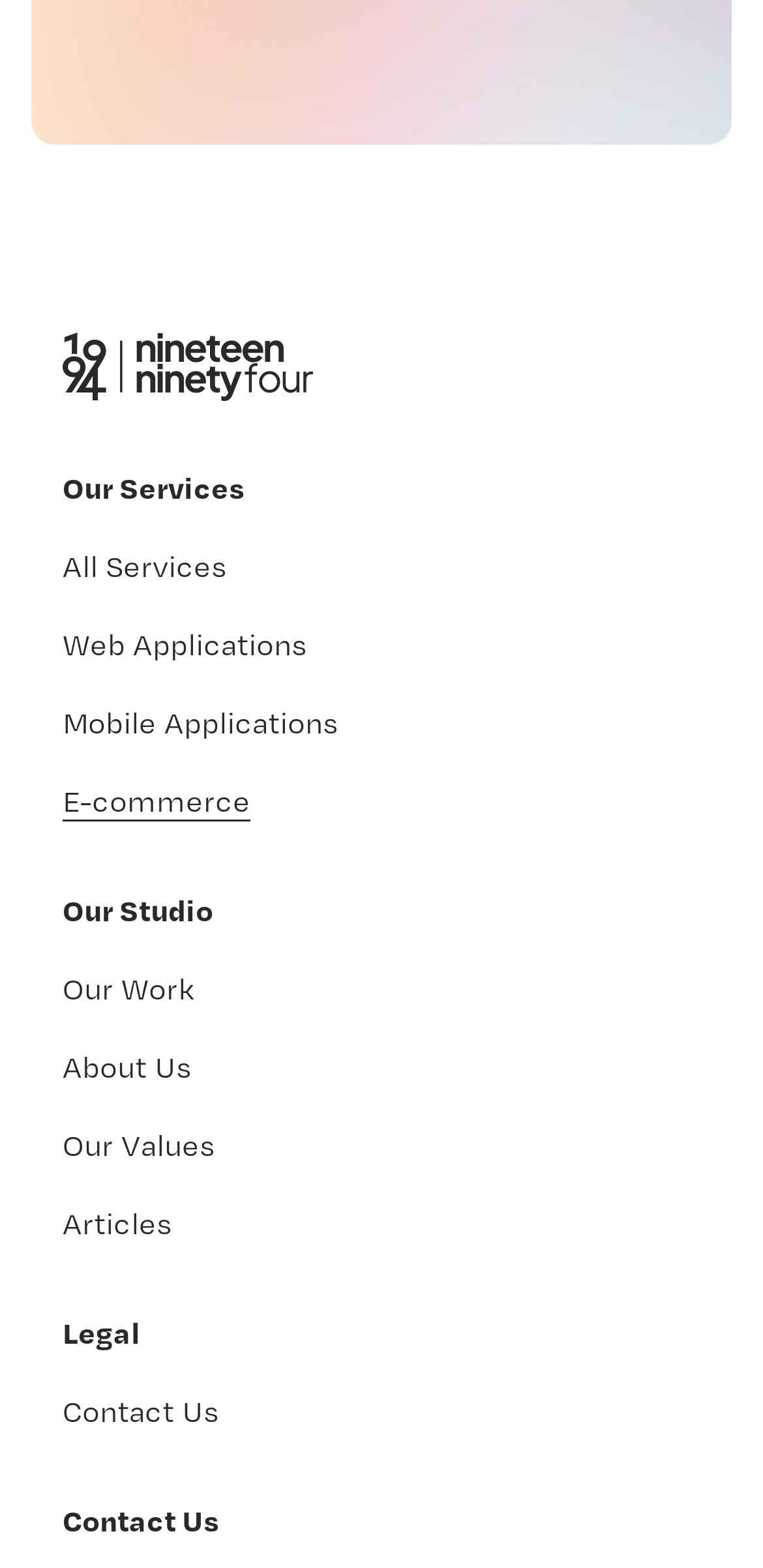How many static texts are there on the webpage? Please answer the question using a single word or phrase based on the image.

3